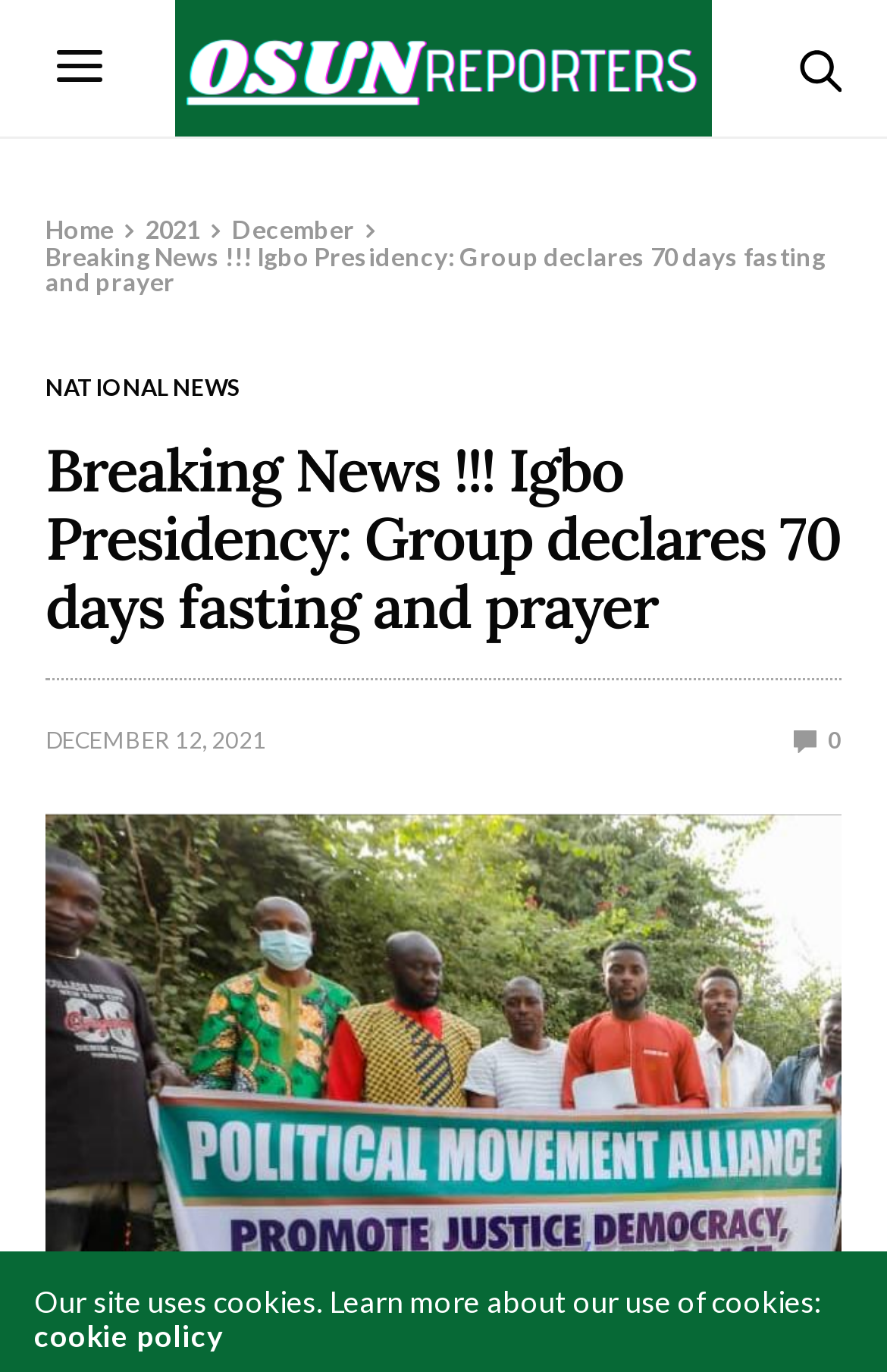What is the name of the news website?
Answer briefly with a single word or phrase based on the image.

Osun Reporters